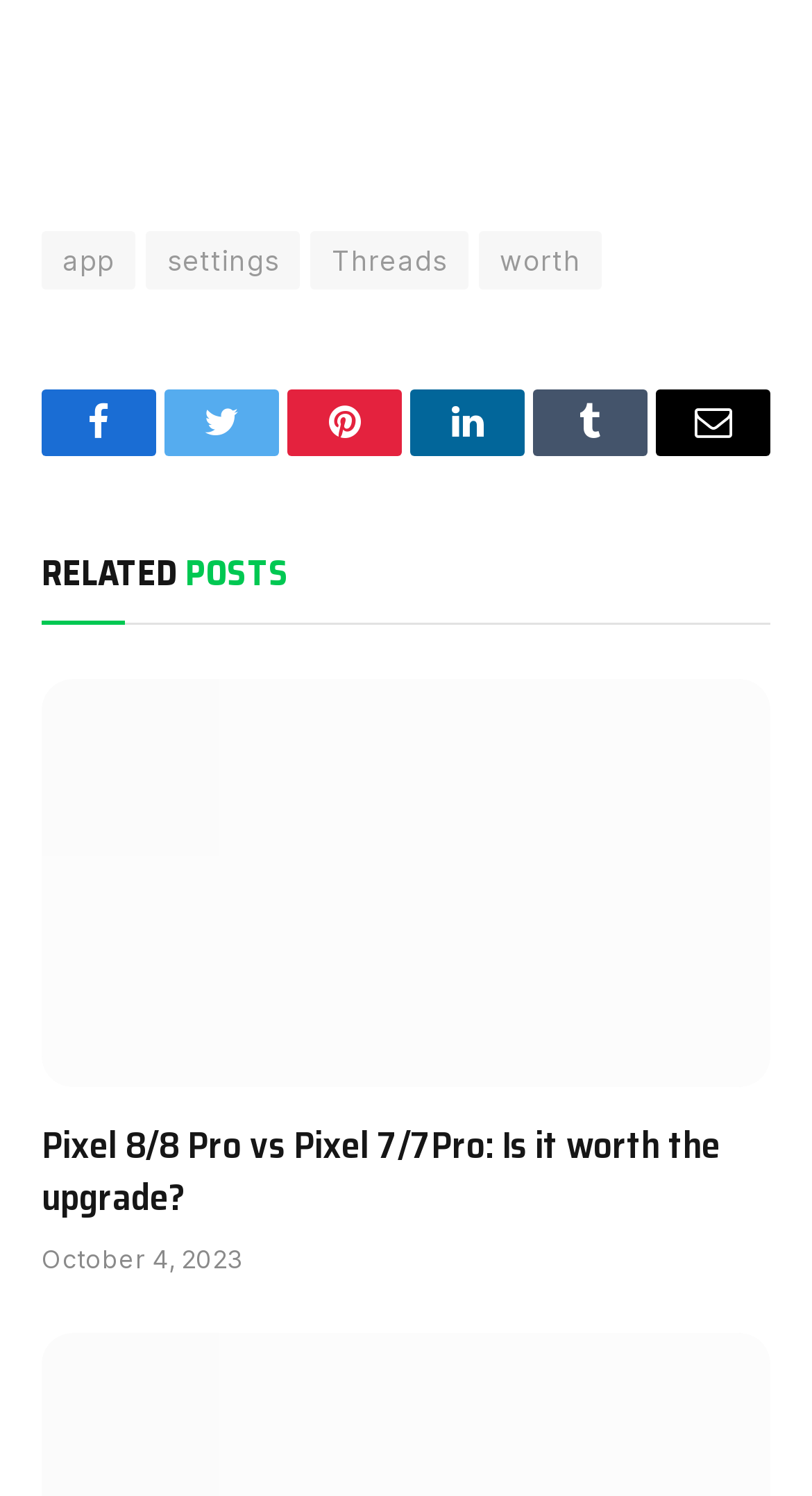Please identify the bounding box coordinates of the clickable area that will allow you to execute the instruction: "Visit the 'Threads' page".

[0.383, 0.155, 0.577, 0.194]